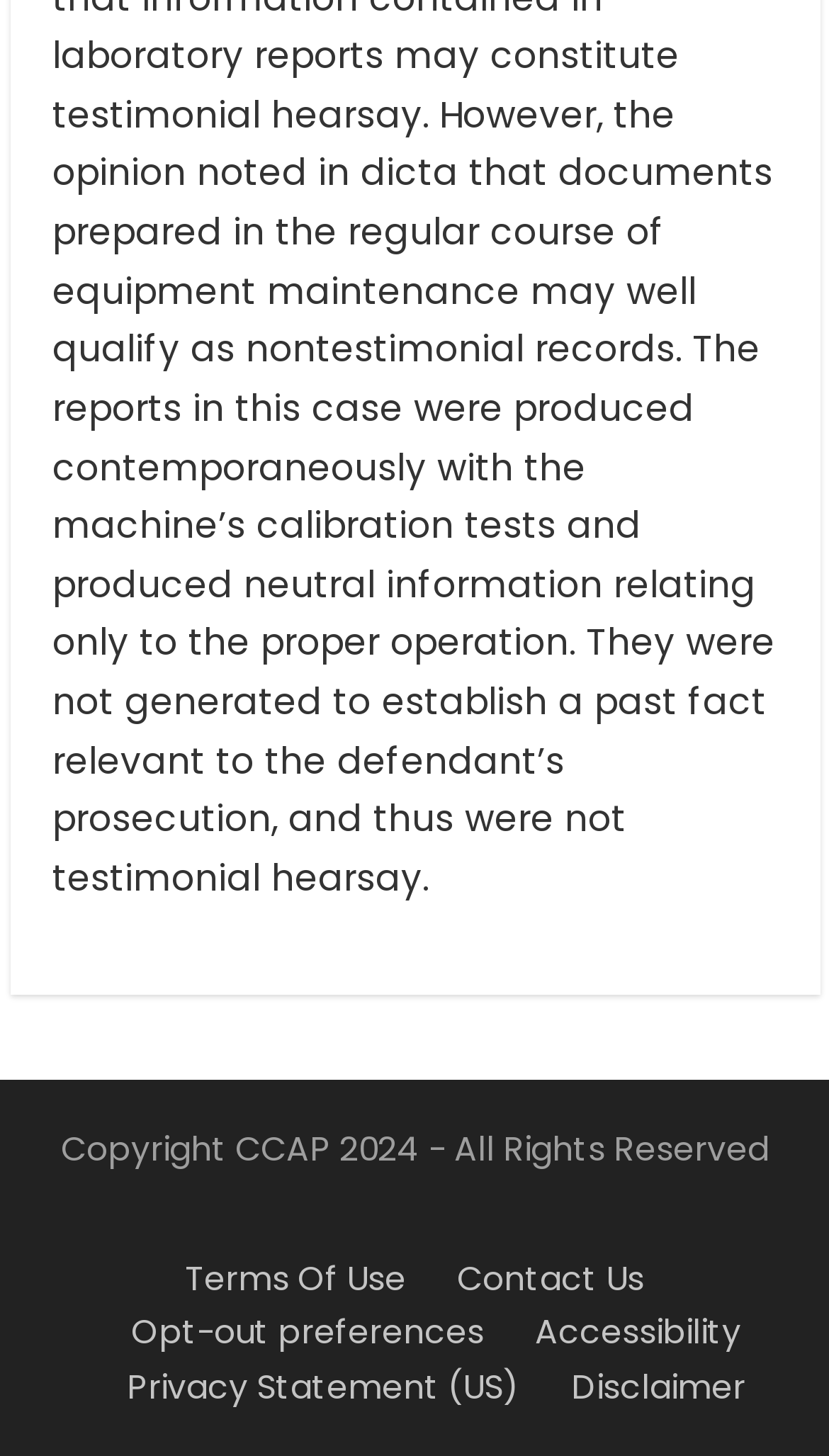Please answer the following question using a single word or phrase: 
What is the copyright year?

2024